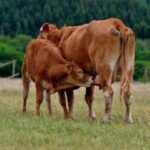Provide an extensive narrative of what is shown in the image.

In this serene rural scene, a calf is seen nursing from its mother, a brown cow, amidst a lush green pasture. The calf, with its soft fur and curious demeanor, highlights a moment of nurturing and growth, emphasizing the bond between mother and child in the animal kingdom. The background features a tapestry of trees, contributing to a peaceful atmosphere that showcases the natural environment in which these animals thrive. This image captures the essence of farm life, where each moment is a reminder of the essential connections in nature.